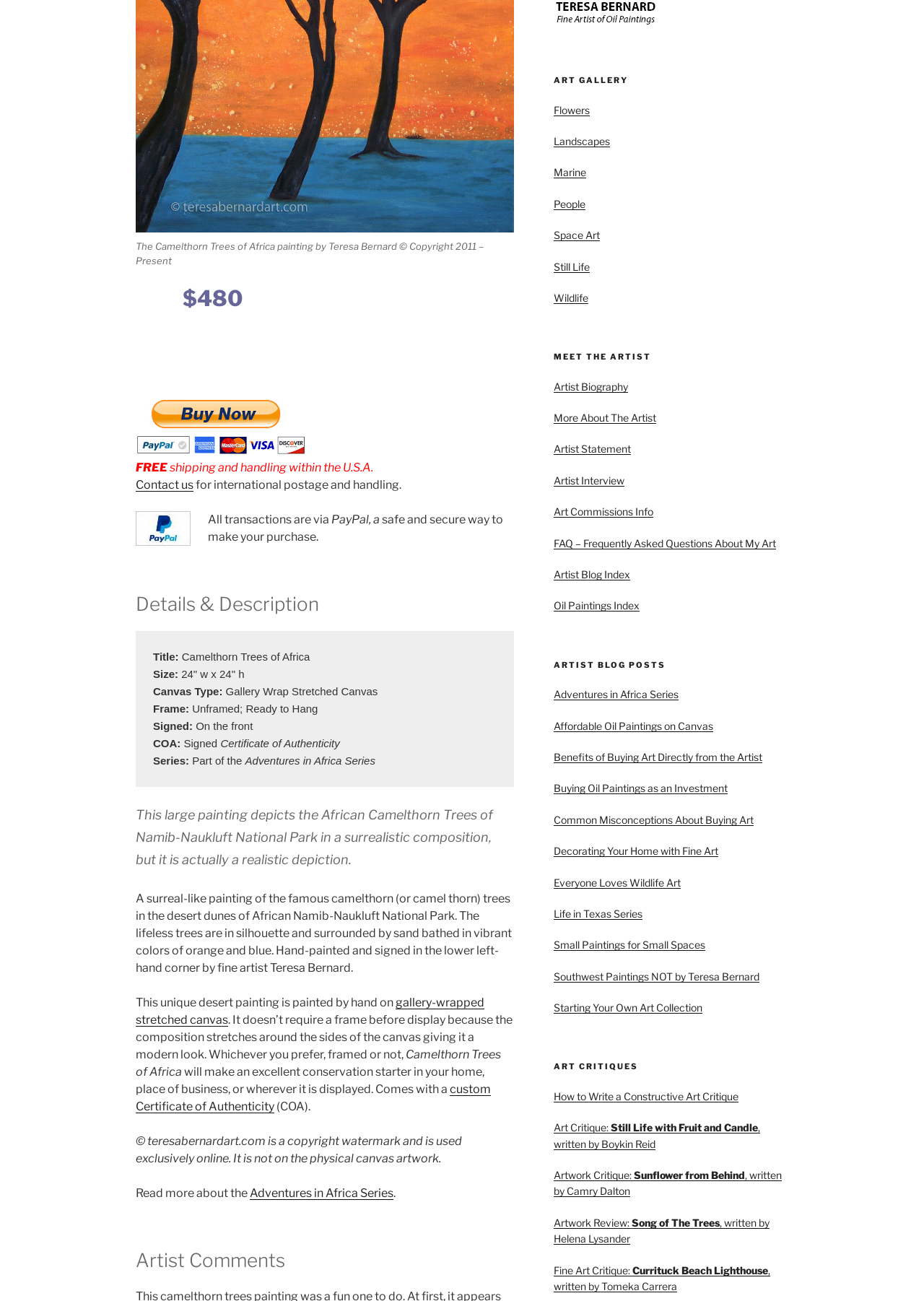Identify the bounding box coordinates for the UI element described as follows: Wildlife. Use the format (top-left x, top-left y, bottom-right x, bottom-right y) and ensure all values are floating point numbers between 0 and 1.

[0.599, 0.224, 0.636, 0.234]